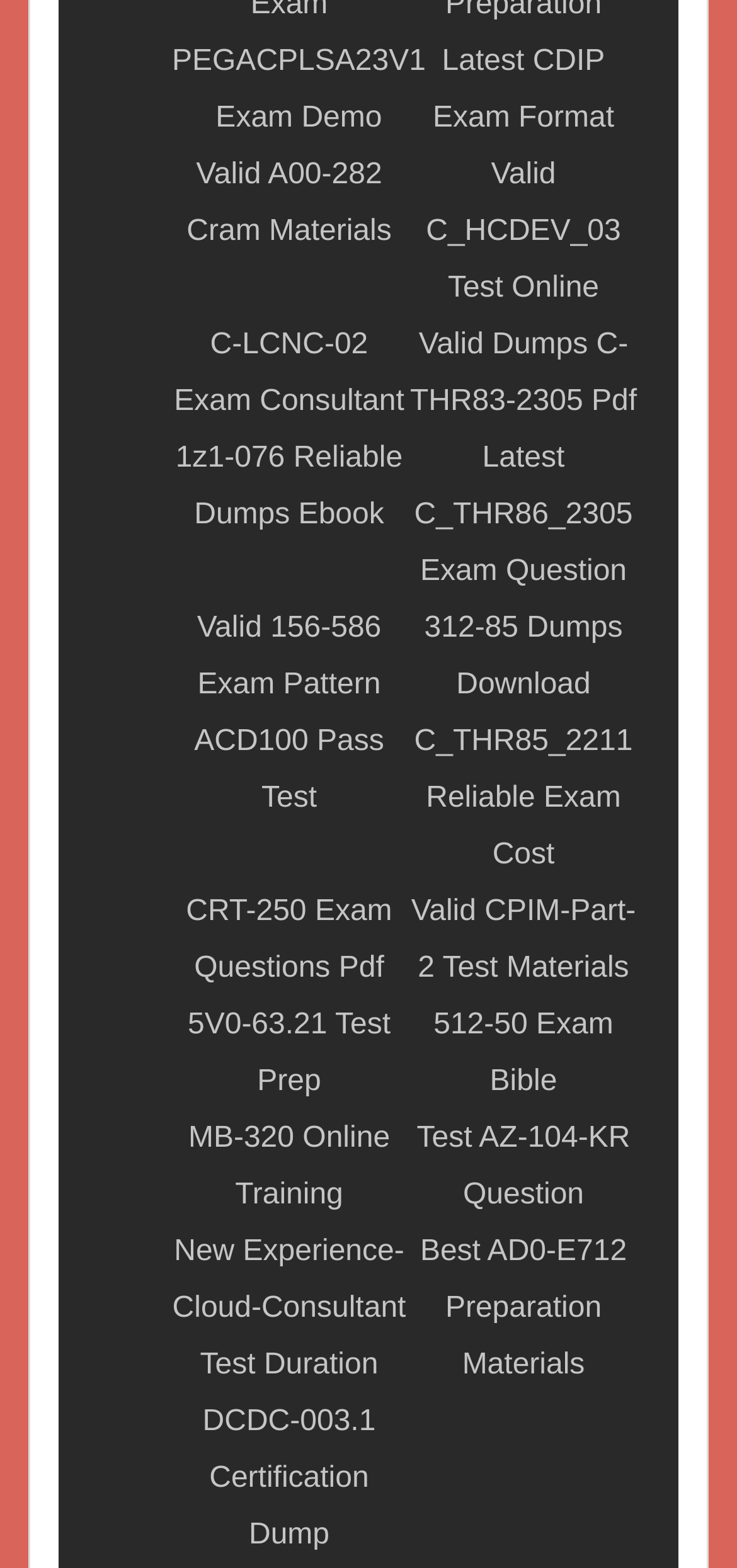Find the bounding box coordinates of the clickable area required to complete the following action: "View PEGACPLSA23V1 Exam Demo".

[0.233, 0.022, 0.578, 0.094]